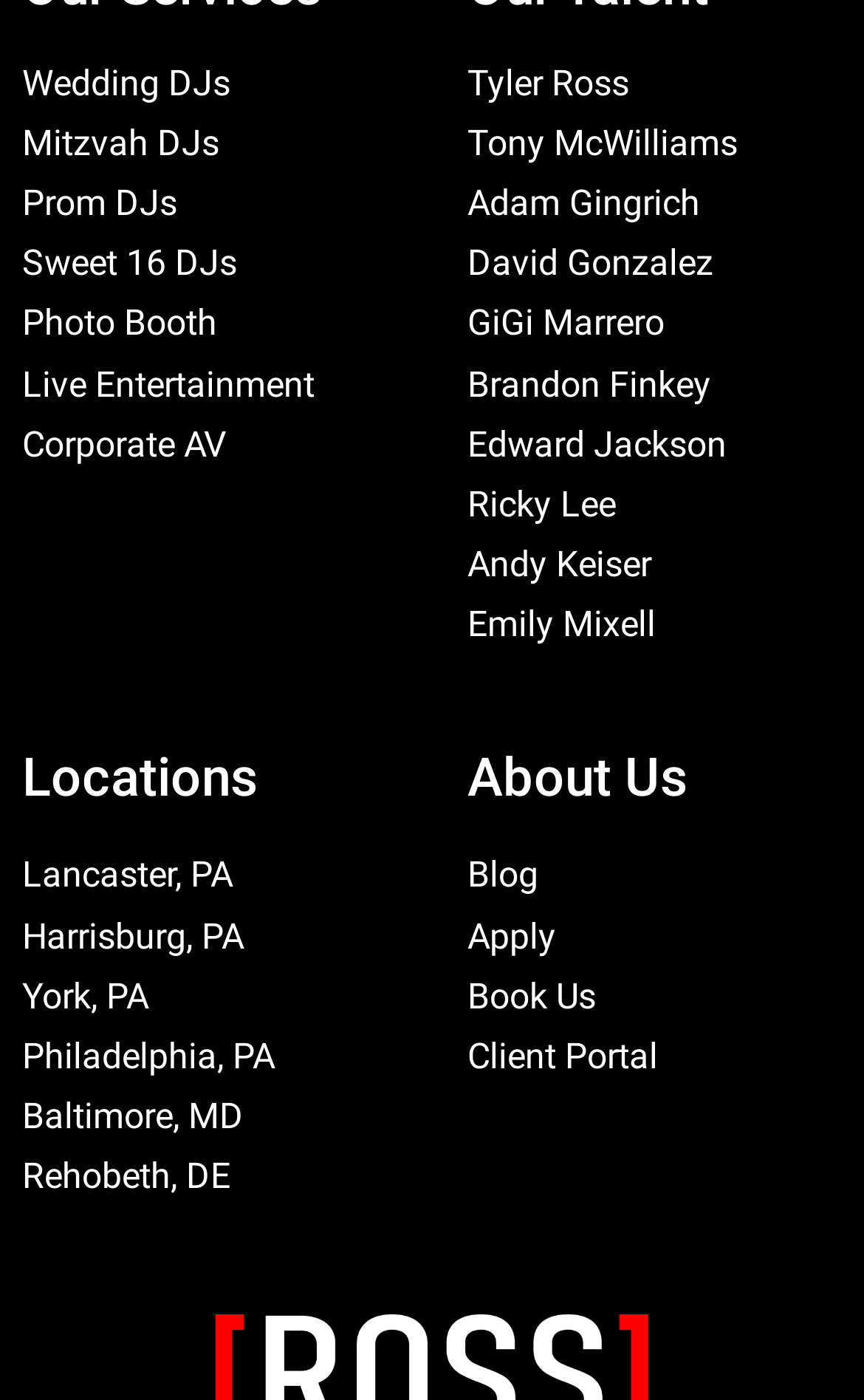Find the bounding box coordinates for the area that must be clicked to perform this action: "Learn about Tyler Ross".

[0.541, 0.044, 0.728, 0.074]